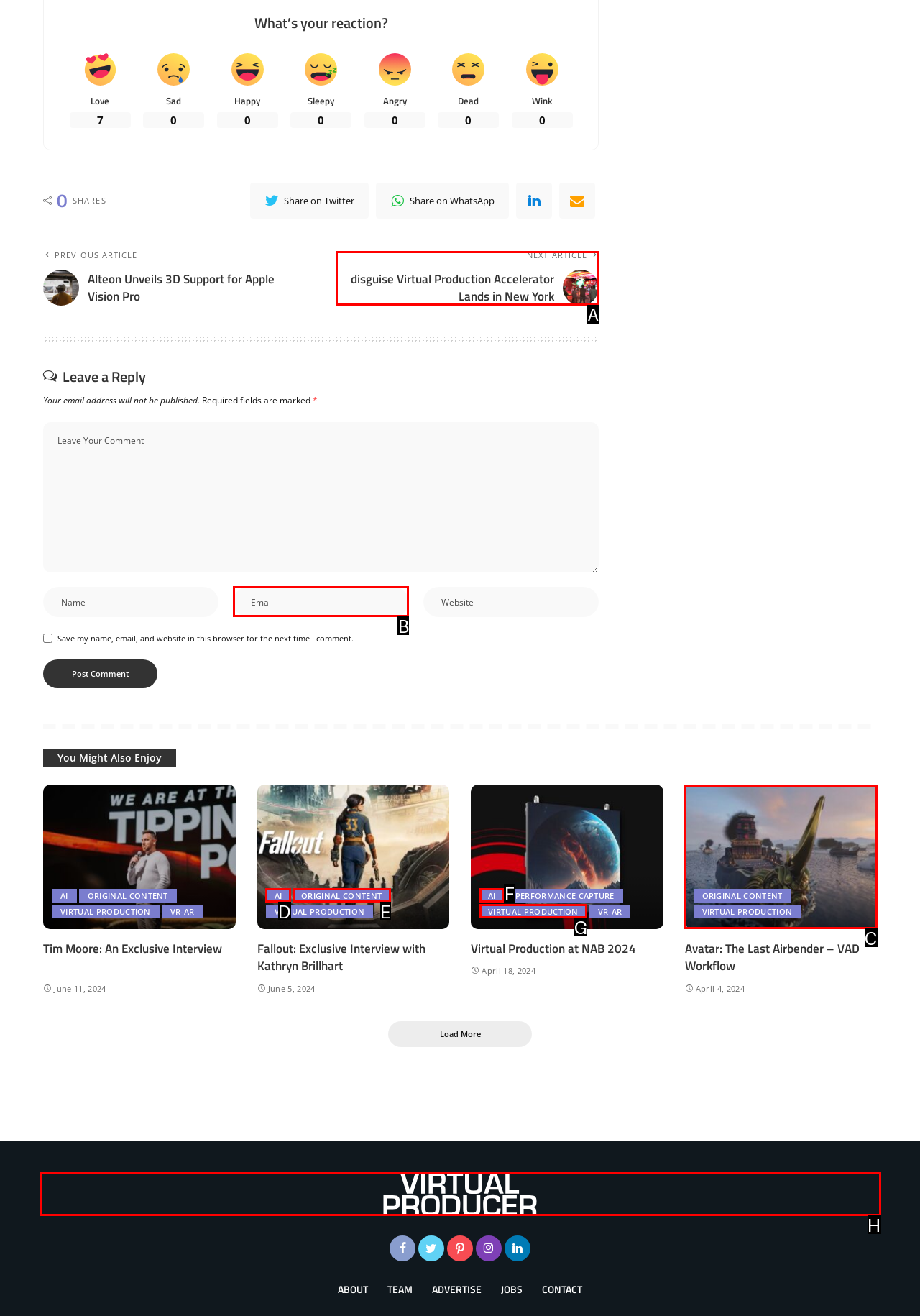Tell me the letter of the UI element to click in order to accomplish the following task: Click on the 'NEXT ARTICLE' link
Answer with the letter of the chosen option from the given choices directly.

A